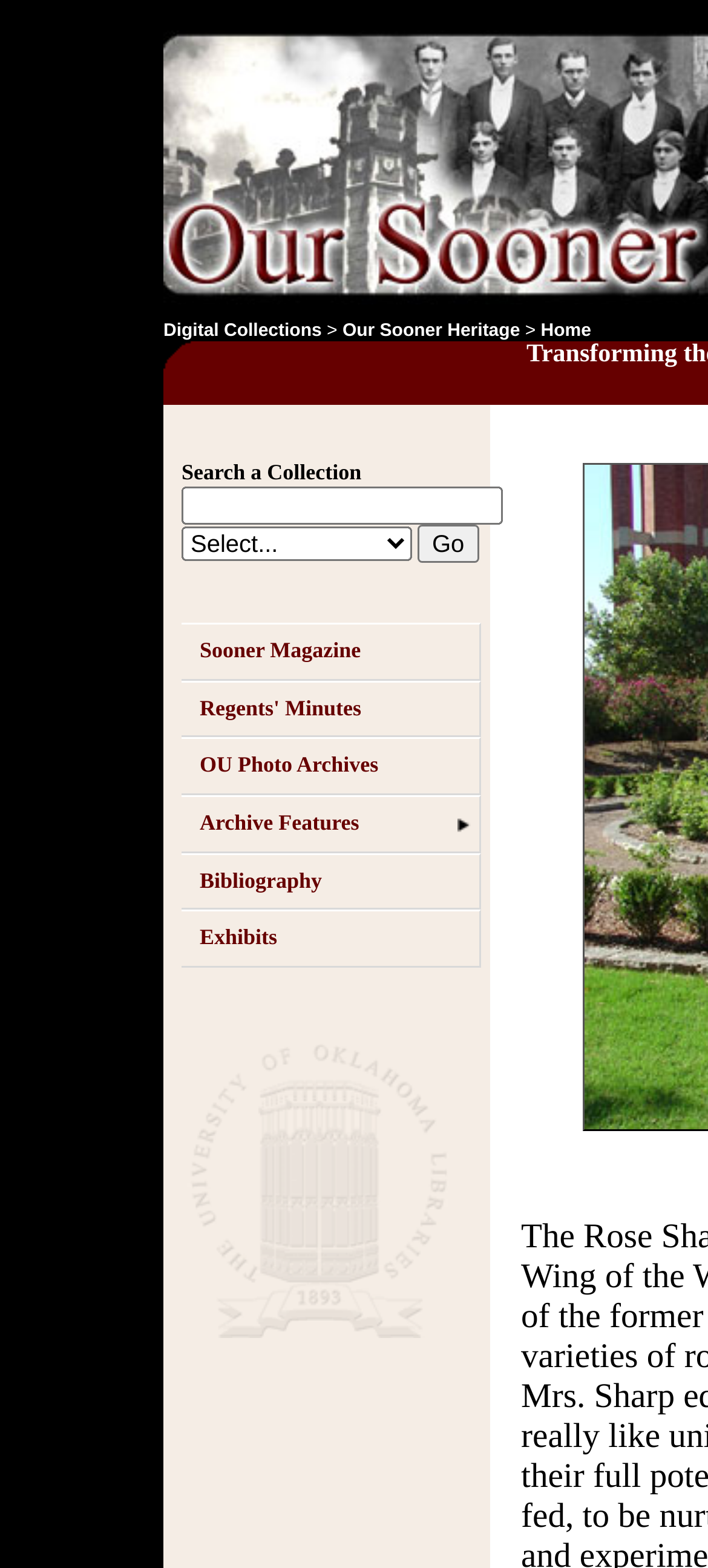Determine the bounding box coordinates of the region to click in order to accomplish the following instruction: "Enter search query". Provide the coordinates as four float numbers between 0 and 1, specifically [left, top, right, bottom].

[0.256, 0.311, 0.71, 0.335]